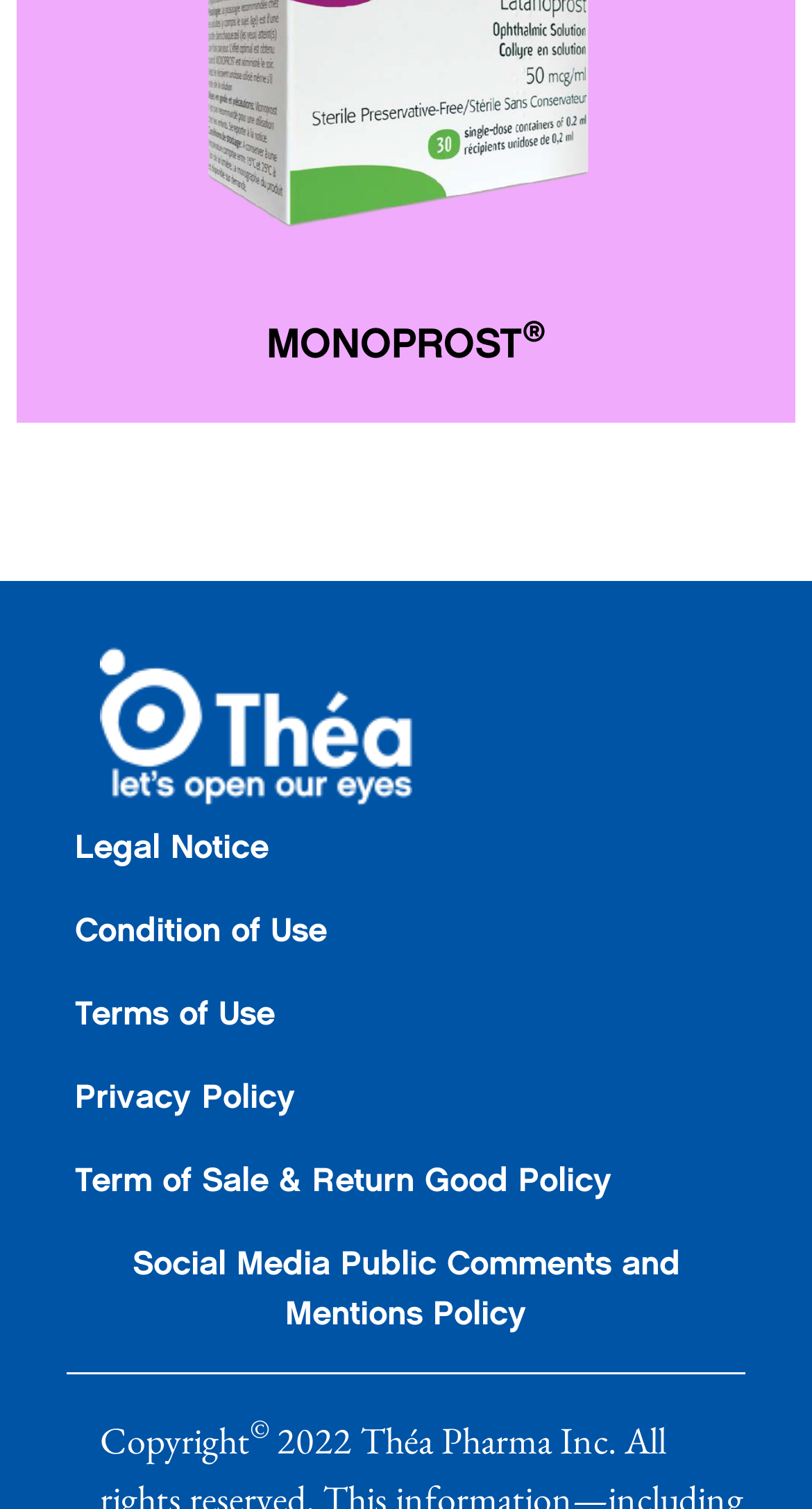Based on the provided description, "Denisa", find the bounding box of the corresponding UI element in the screenshot.

None